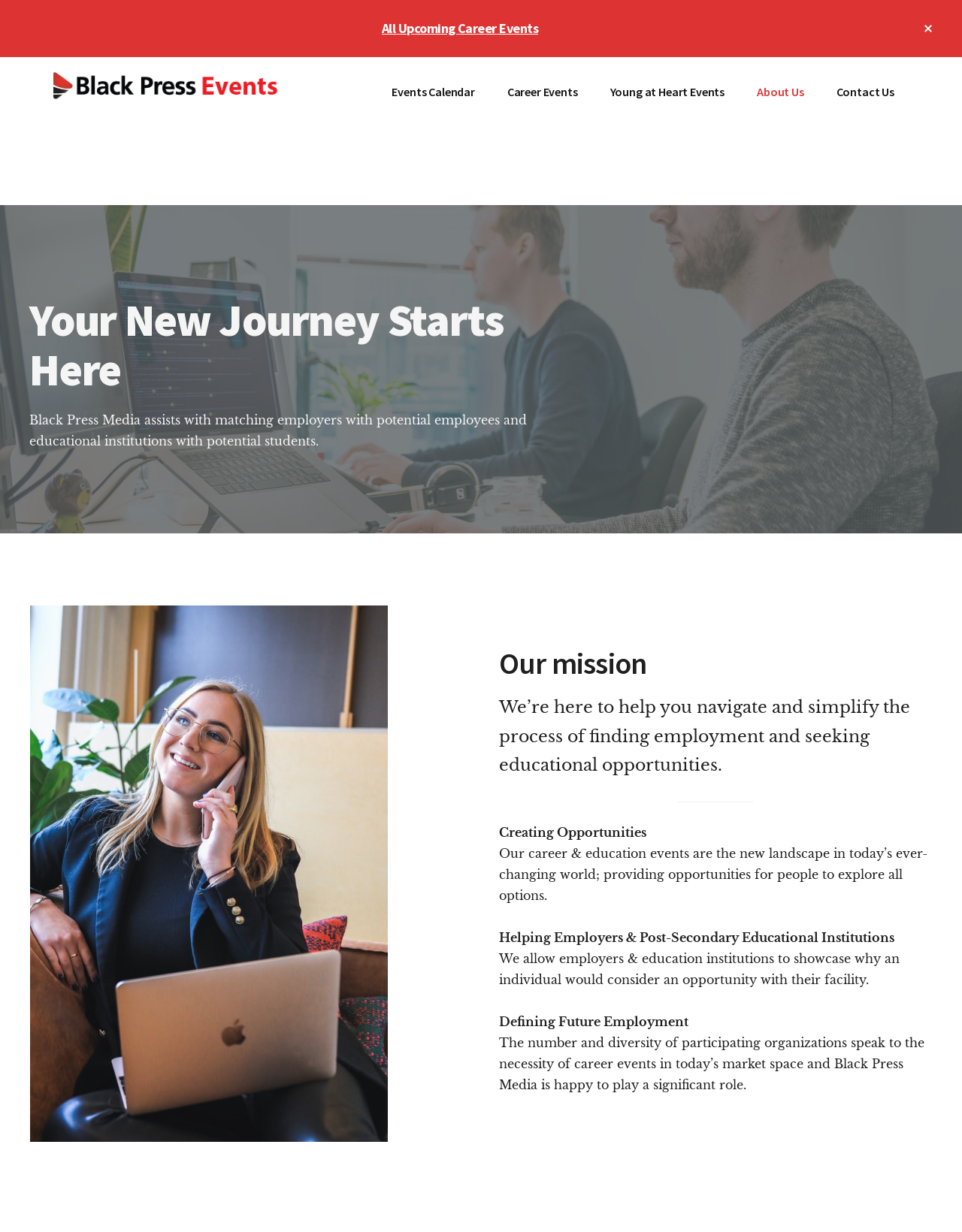What is the name of the organization hosting events?
Carefully analyze the image and provide a detailed answer to the question.

The name of the organization hosting events can be found in the top-left corner of the webpage, where the logo and text 'Black Press Events' are displayed.